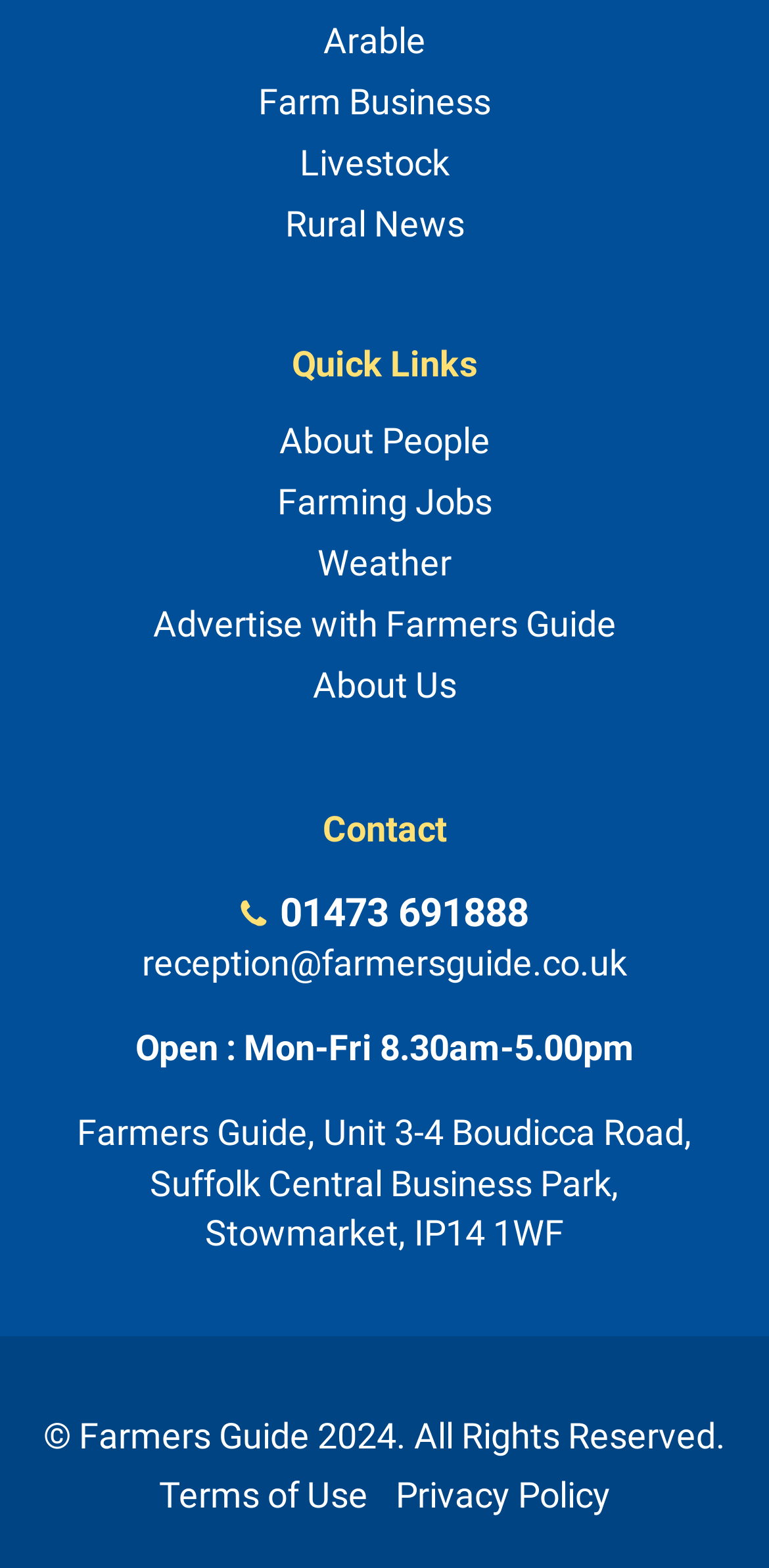What year is the copyright for?
From the image, respond with a single word or phrase.

2024